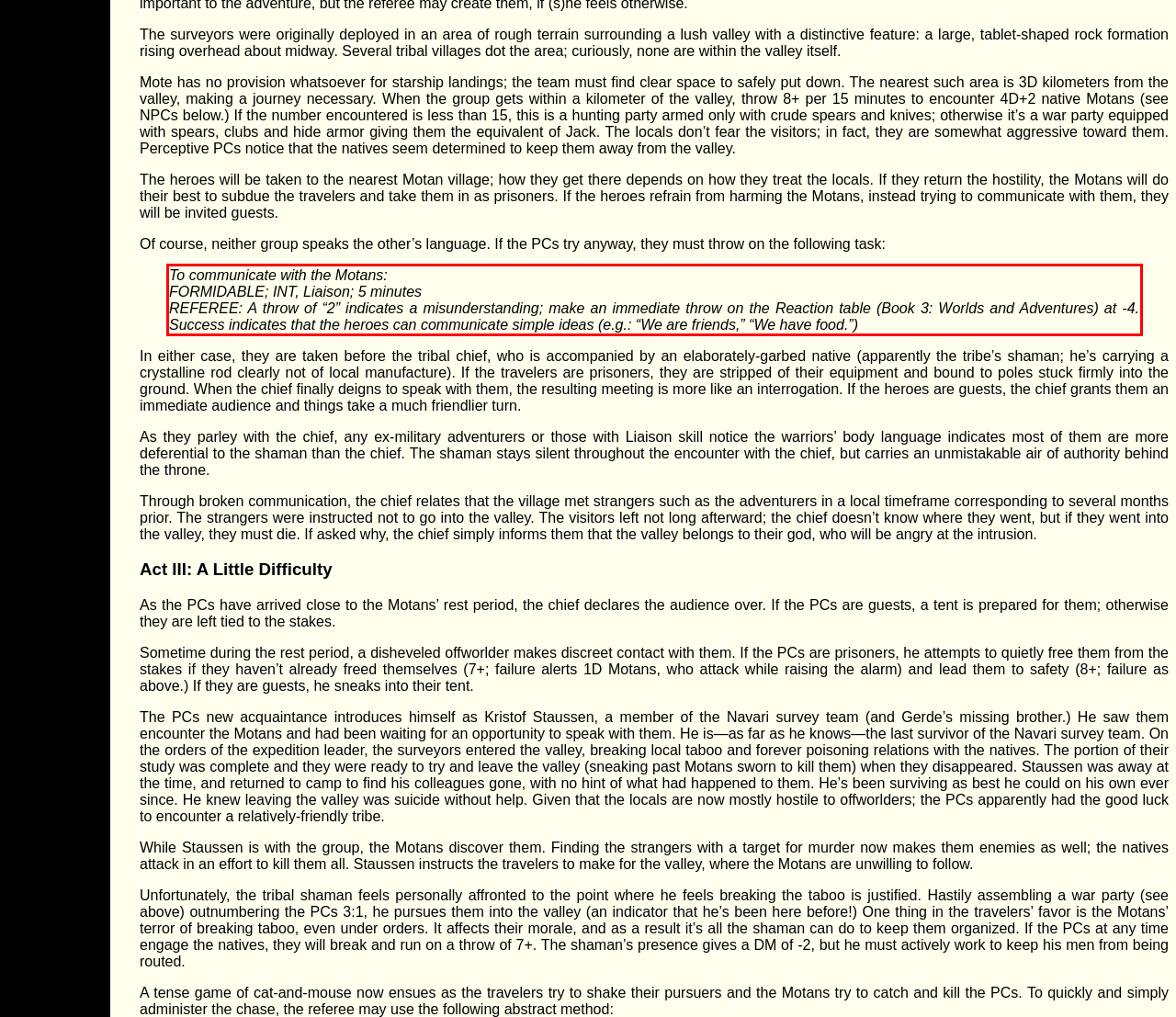Using the provided screenshot of a webpage, recognize the text inside the red rectangle bounding box by performing OCR.

To communicate with the Motans: FORMIDABLE; INT, Liaison; 5 minutes REFEREE: A throw of “2” indicates a misunderstanding; make an immediate throw on the Reaction table (Book 3: Worlds and Adventures) at -4. Success indicates that the heroes can communicate simple ideas (e.g.: “We are friends,” “We have food.”)